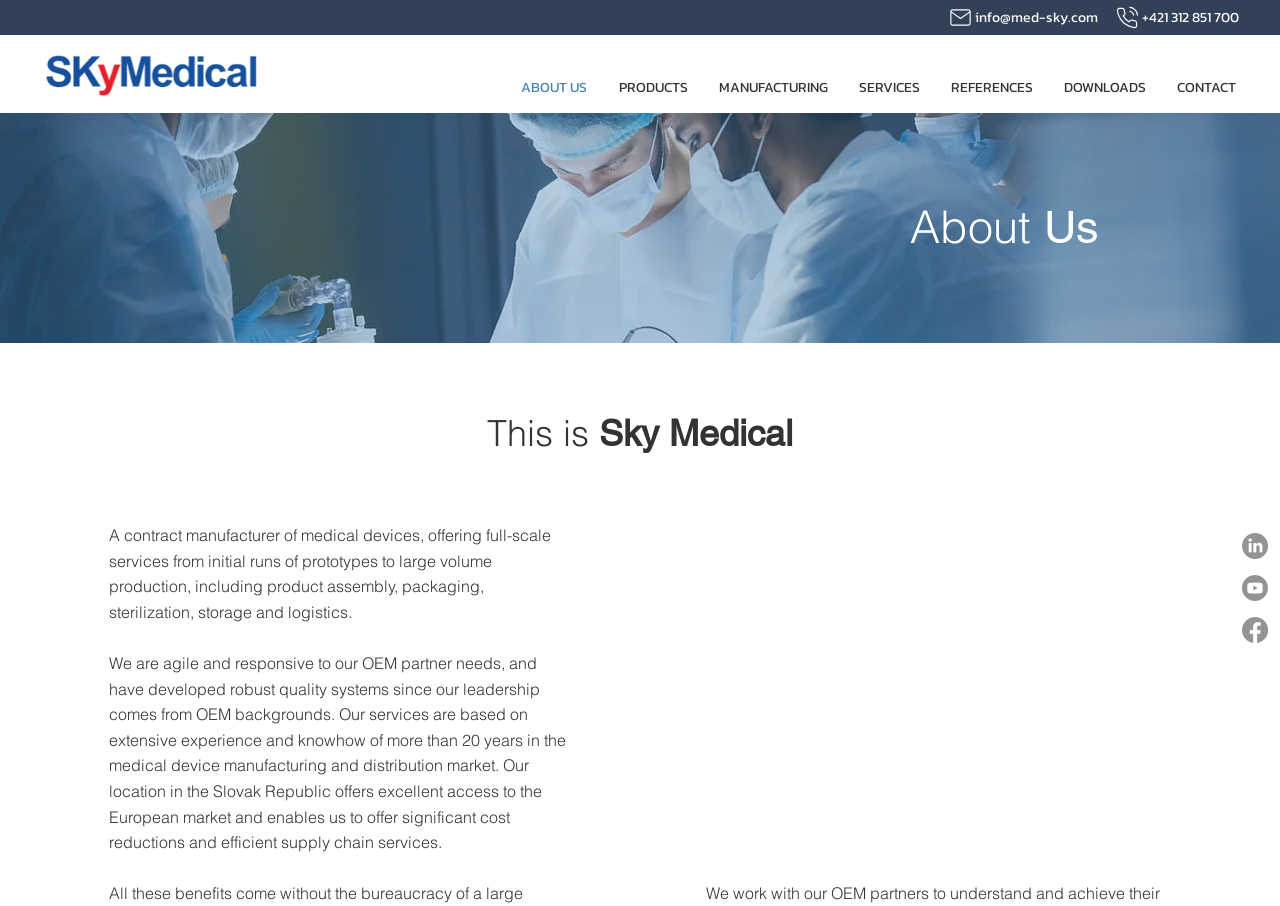Determine the bounding box coordinates of the clickable region to follow the instruction: "Click the CONTACT link".

[0.908, 0.076, 0.978, 0.118]